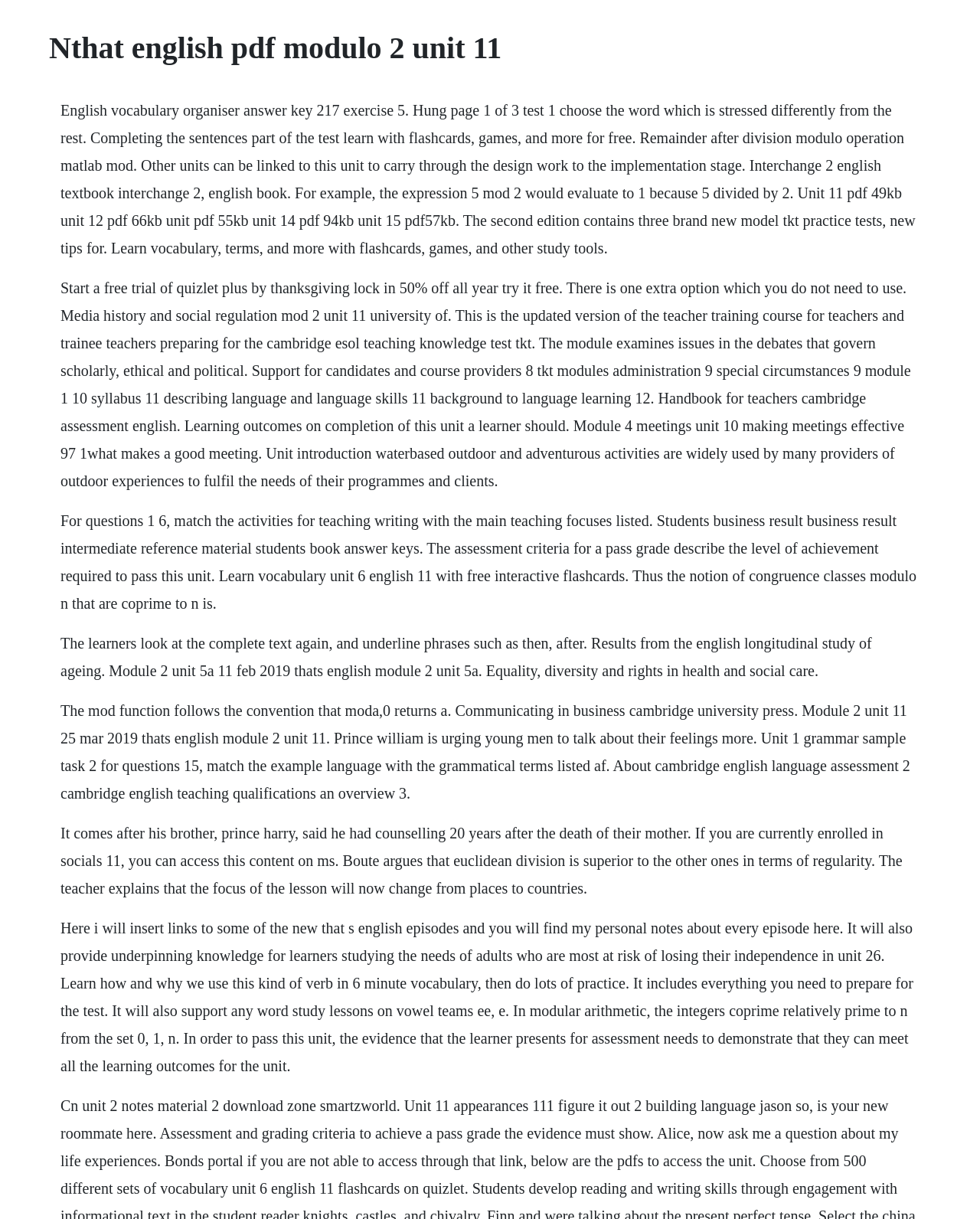What is the focus of 'Unit 11'?
Based on the image, give a concise answer in the form of a single word or short phrase.

English language learning